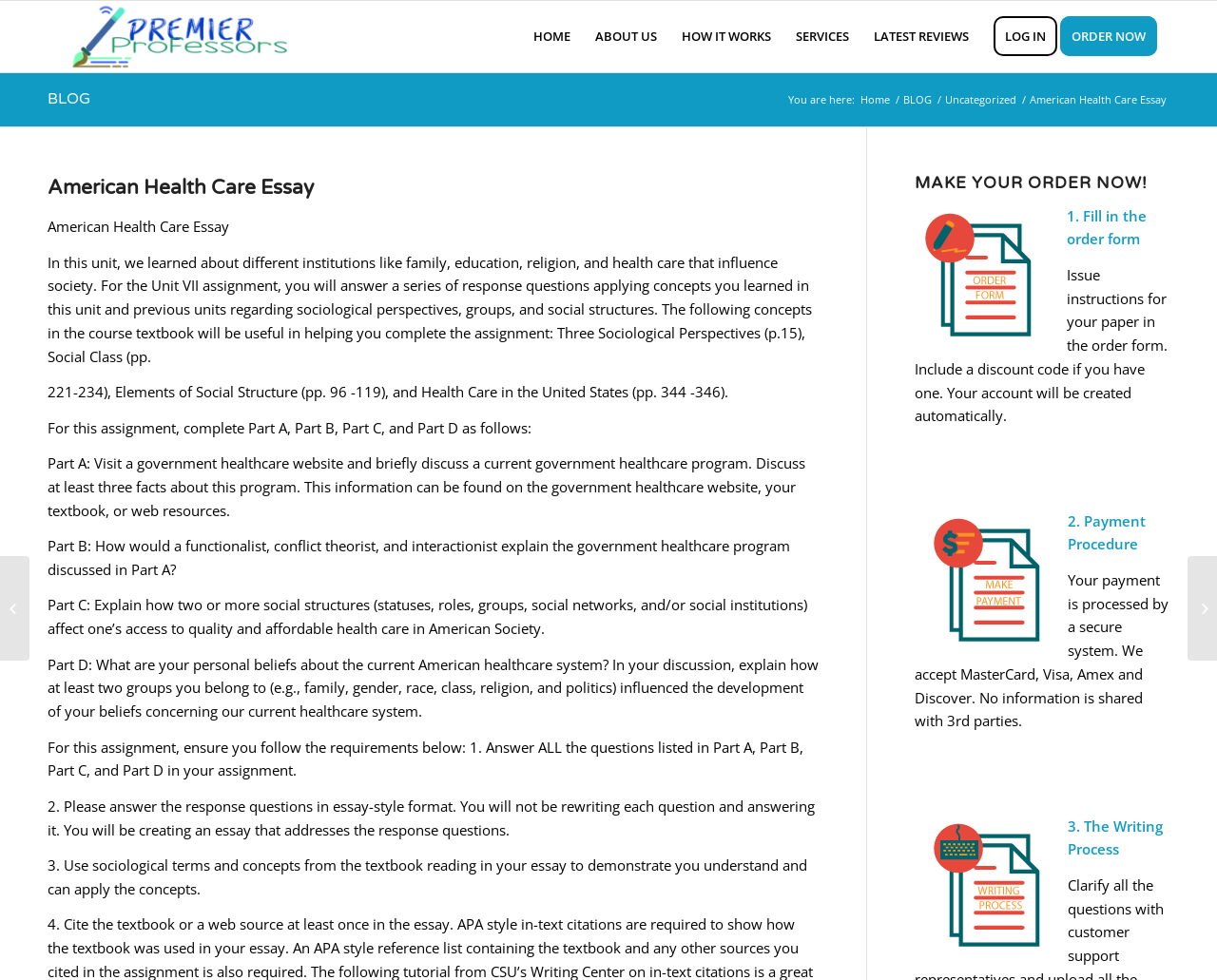How many links are in the top navigation bar?
Please respond to the question thoroughly and include all relevant details.

The top navigation bar contains links to 'HOME', 'ABOUT US', 'HOW IT WORKS', 'SERVICES', 'LATEST REVIEWS', 'LOG IN', and 'ORDER NOW', which totals 7 links.